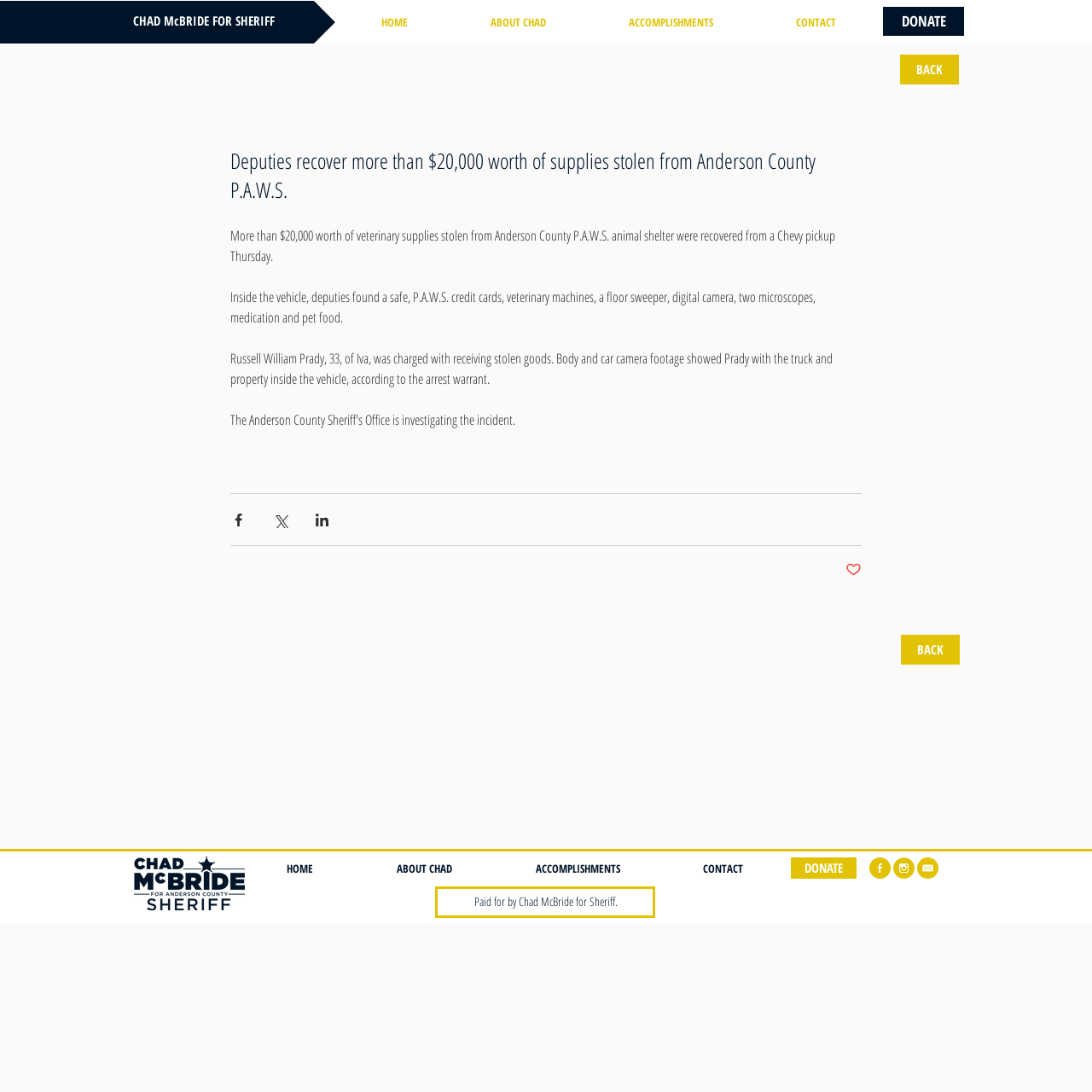Bounding box coordinates must be specified in the format (top-left x, top-left y, bottom-right x, bottom-right y). All values should be floating point numbers between 0 and 1. What are the bounding box coordinates of the UI element described as: aria-label="Facebook 1.png"

[0.796, 0.785, 0.816, 0.805]